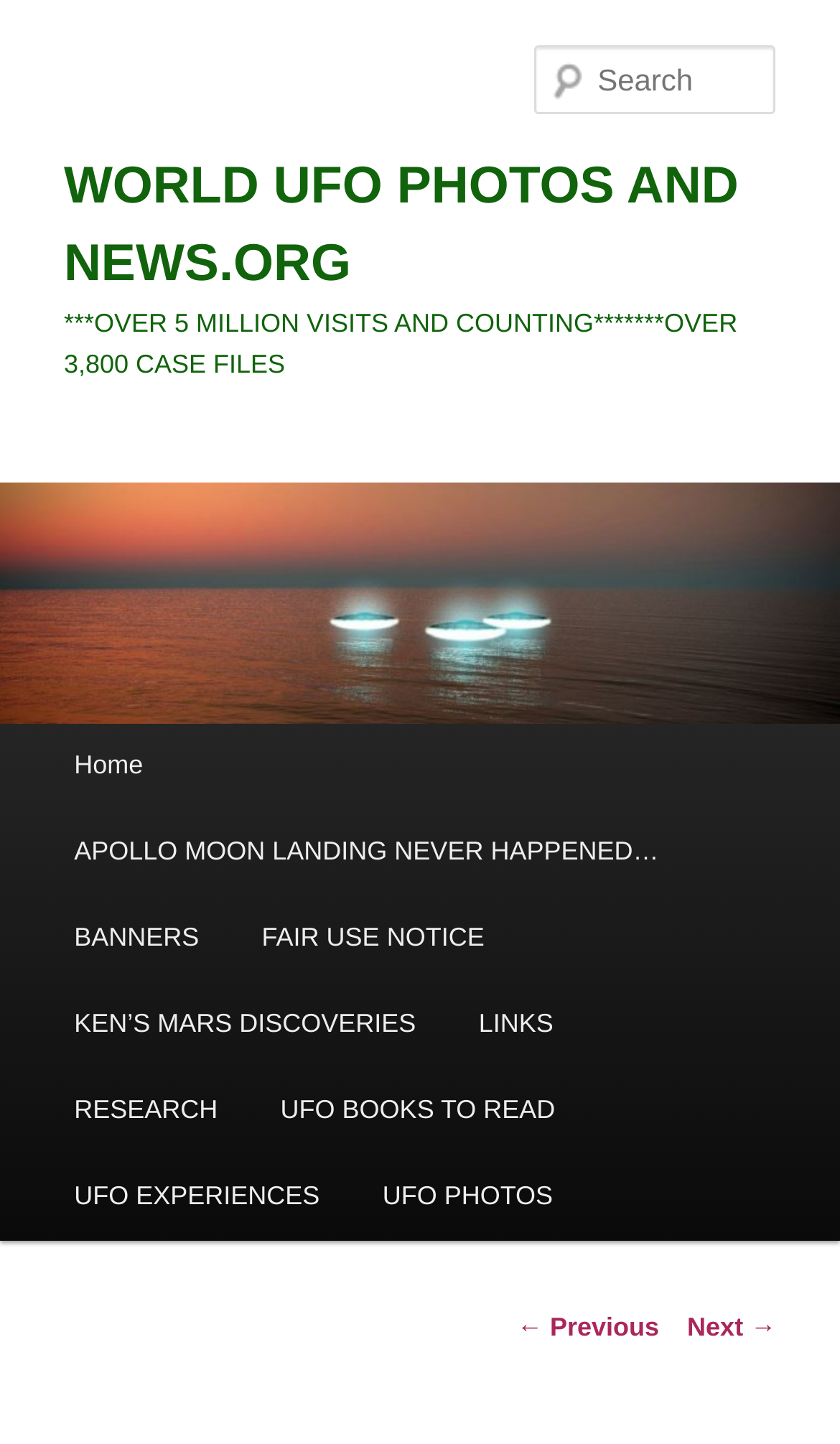Can you find the bounding box coordinates for the element to click on to achieve the instruction: "Read about Apollo moon landing conspiracy"?

[0.051, 0.561, 0.821, 0.621]